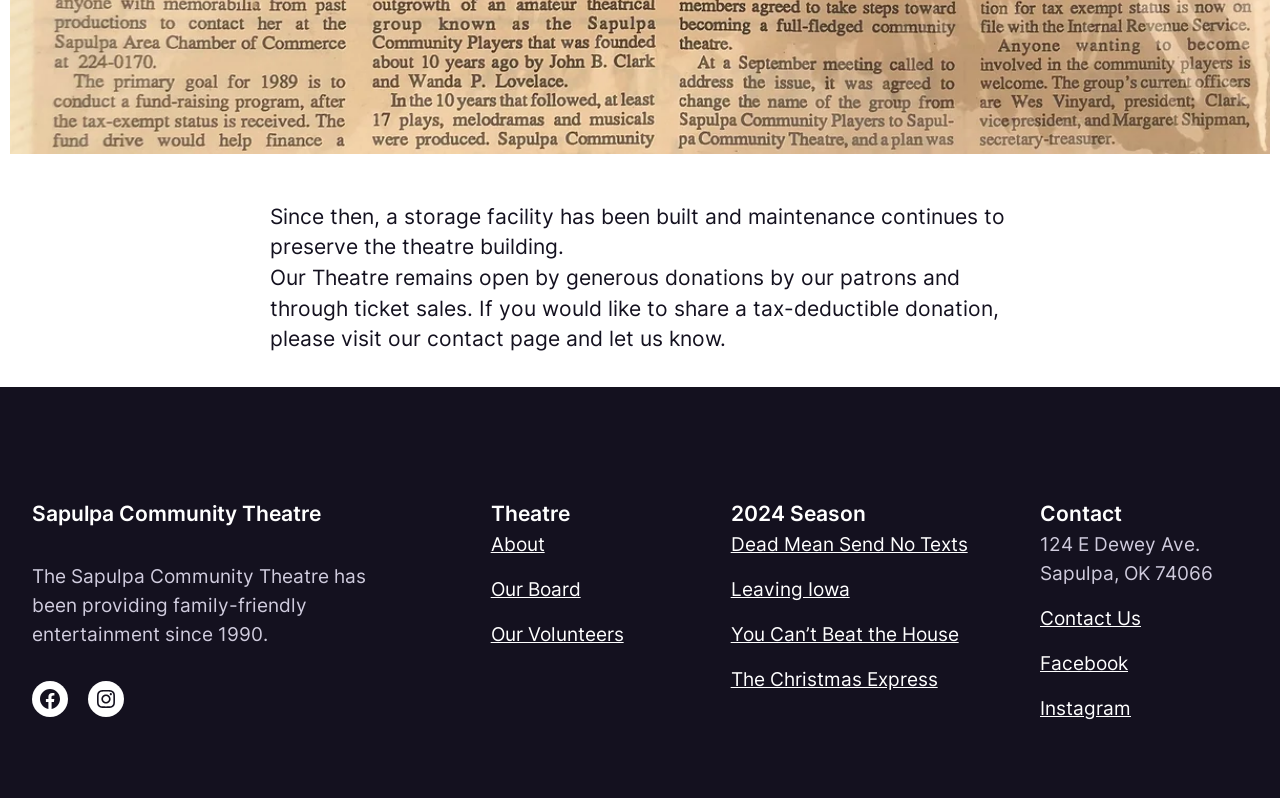Identify the bounding box for the UI element that is described as follows: "CAL".

None